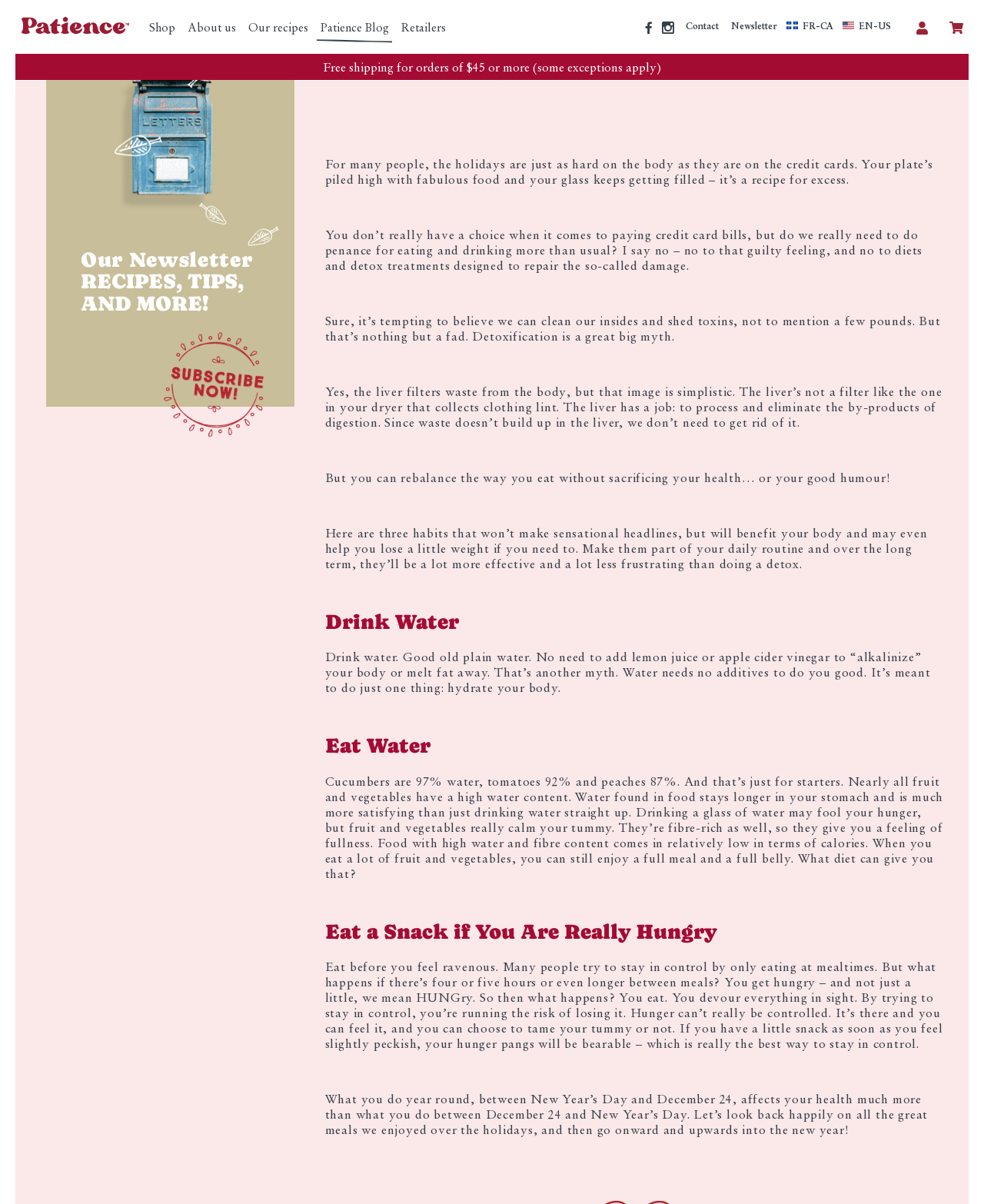Please provide the bounding box coordinates for the element that needs to be clicked to perform the following instruction: "Click the 'Shop' link". The coordinates should be given as four float numbers between 0 and 1, i.e., [left, top, right, bottom].

[0.152, 0.017, 0.178, 0.029]